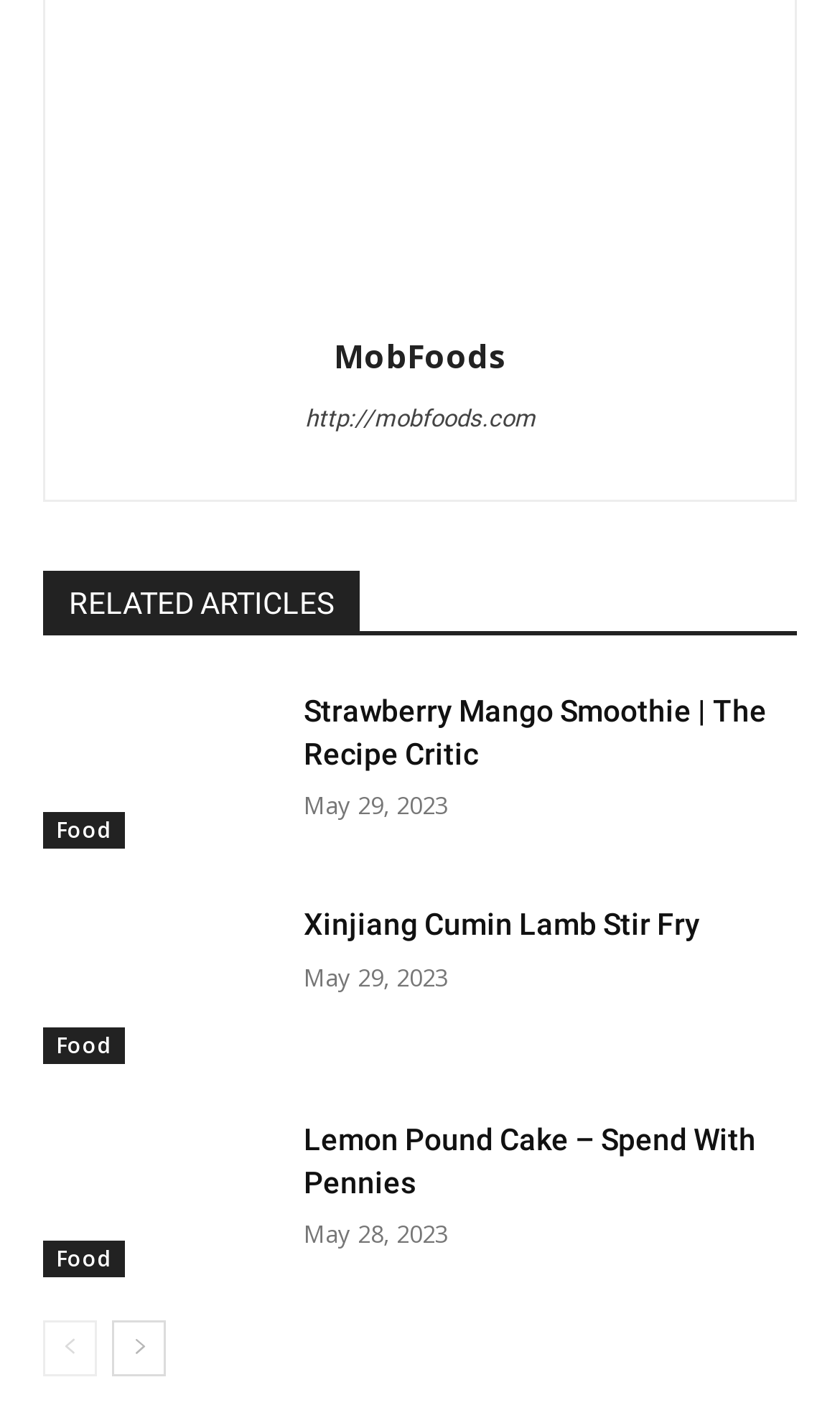Give the bounding box coordinates for the element described by: "Food".

[0.051, 0.722, 0.149, 0.748]